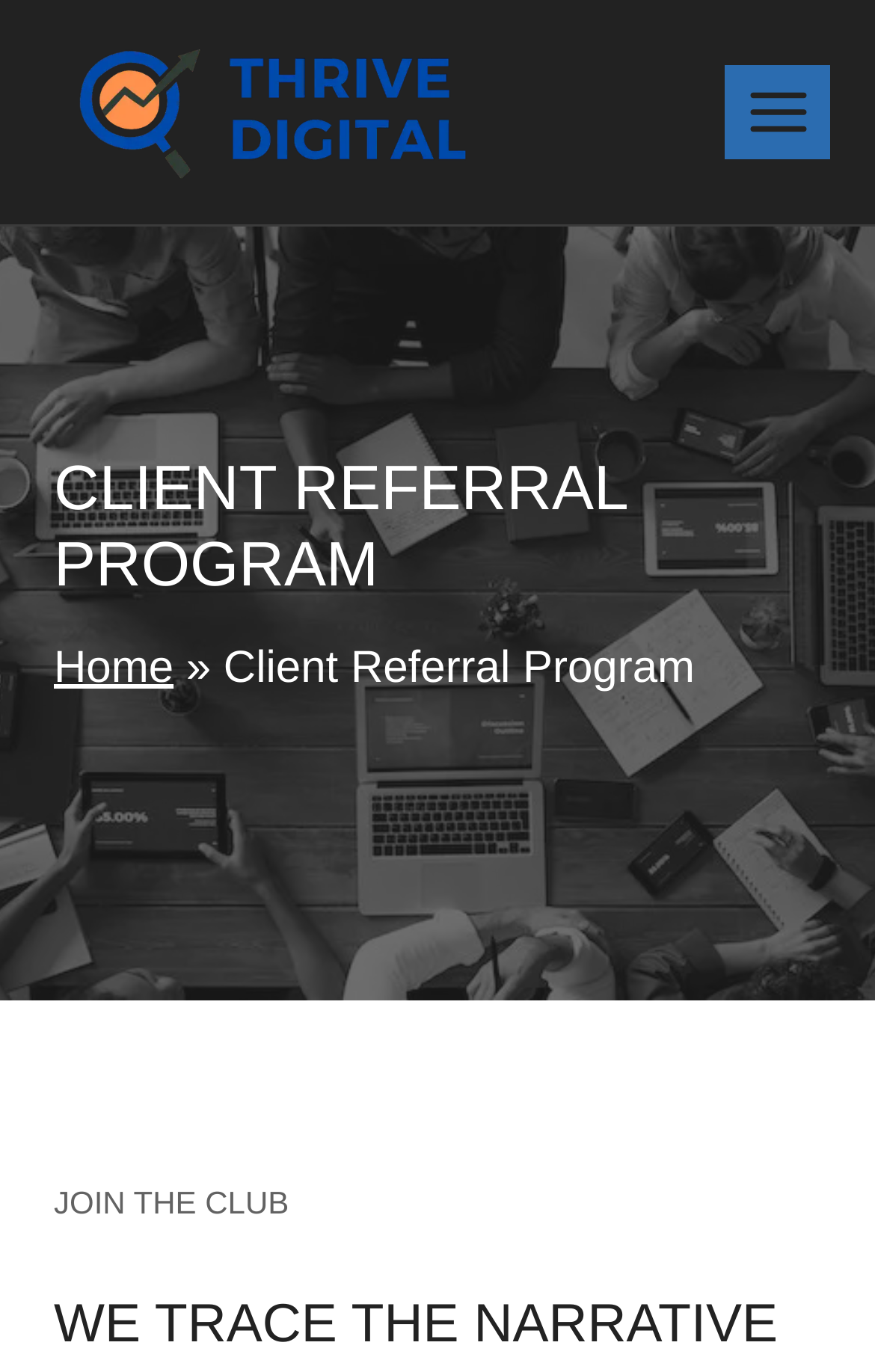Detail the features and information presented on the webpage.

The webpage is about the Client Referral Program for Digital Marketing by Thrive Digital. At the top left corner, there is a Thrive Digital logo, which is an image linked to the company's website. On the top right corner, there is a button to open a menu, which is currently not expanded.

Below the logo, there is a heading that reads "CLIENT REFERRAL PROGRAM" in a prominent position, spanning almost the entire width of the page. Underneath this heading, there is a navigation section with breadcrumbs, which shows the current page's location in the website's hierarchy. The breadcrumbs consist of three elements: a link to the "Home" page, a separator "»", and the current page's title "Client Referral Program".

Further down the page, there is another heading that reads "JOIN THE CLUB", which is positioned near the bottom of the page.